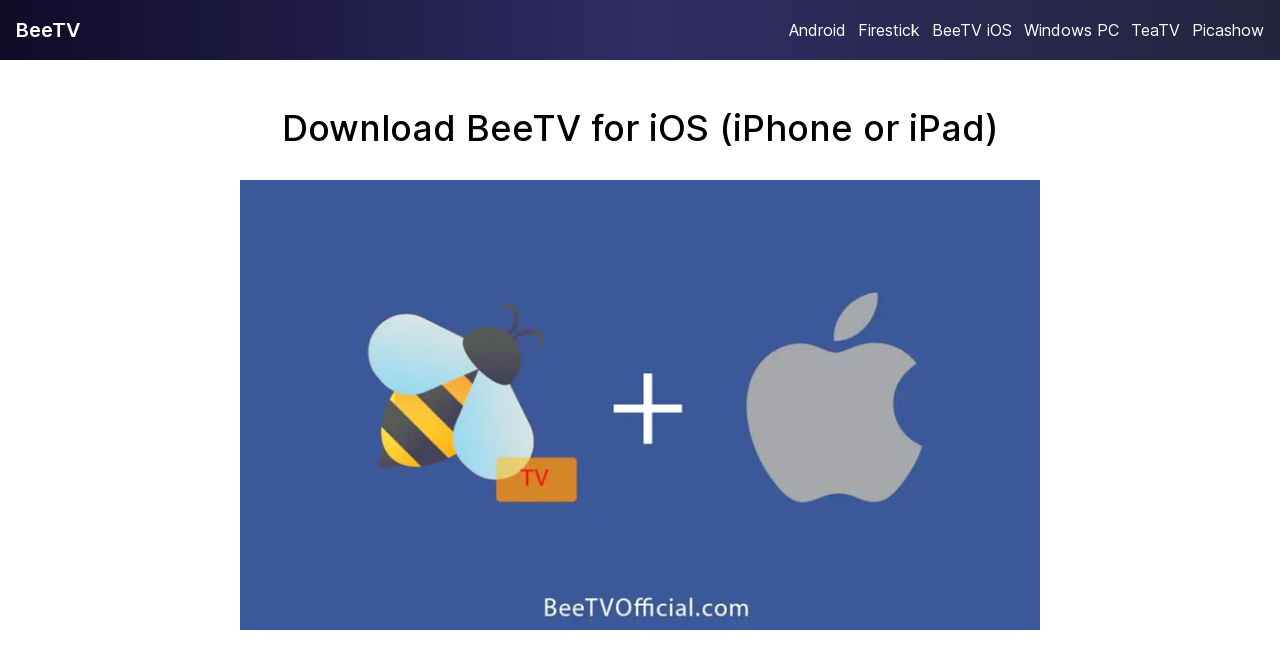What devices can BeeTV be downloaded on? Look at the image and give a one-word or short phrase answer.

iPhone, iPad, Android, Firestick, Windows PC